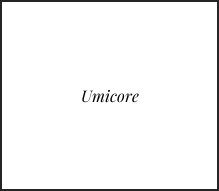What industry does Umicore specialize in besides automotive and electronics?
Respond with a short answer, either a single word or a phrase, based on the image.

Energy